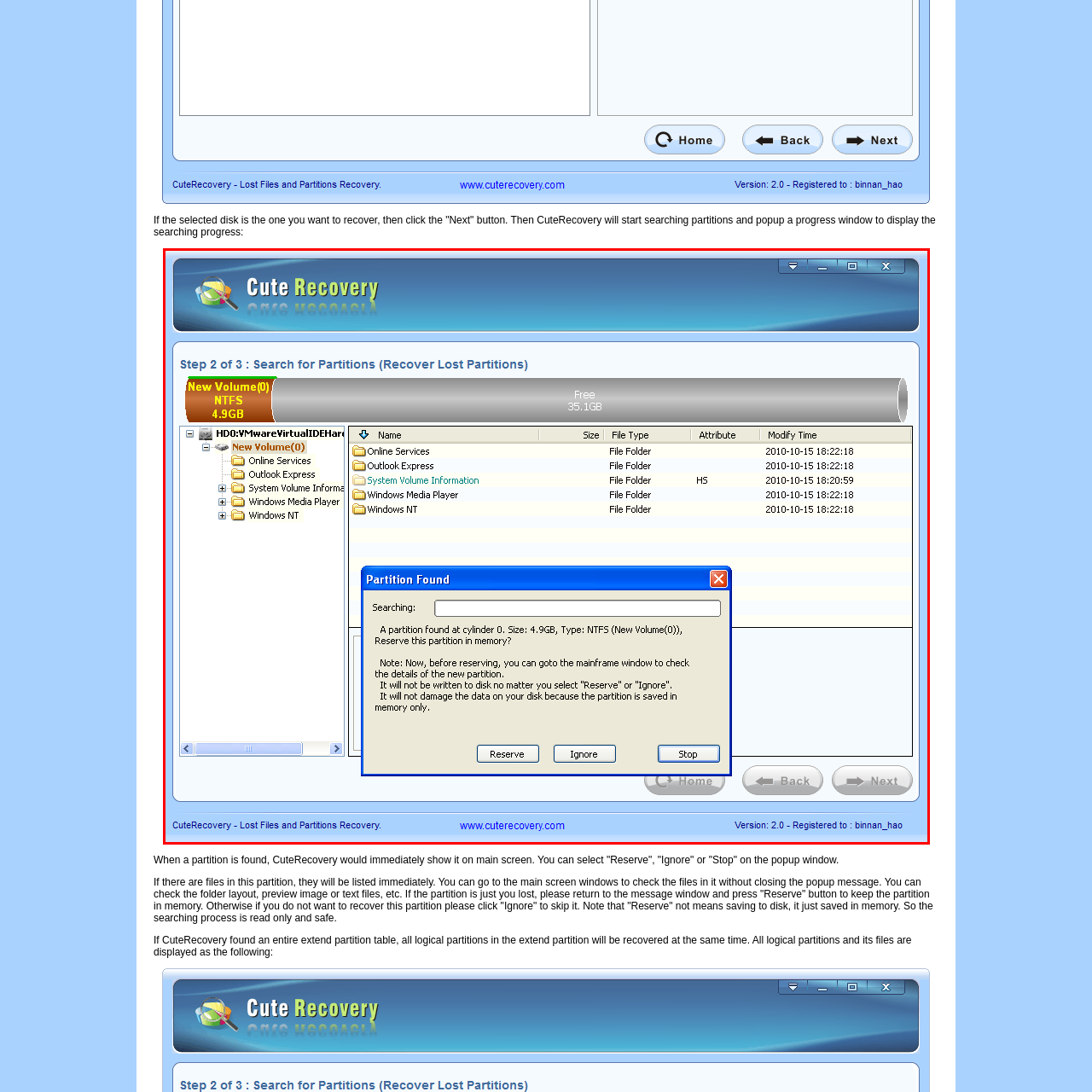Write a thorough description of the contents of the image marked by the red outline.

The image displays a user interface from the CuteRecovery software, specifically during the process of searching for lost partitions. The window titled "Step 2 of 3: Search for Partitions (Recover Lost Partitions)" emphasizes a highlighted volume named "New Volume (0)," formatted as NTFS and occupying 4.9GB of space.

In the foreground, a pop-up message states that a partition has been found with the size details and prompts the user to reserve this partition in memory. The window stresses that no changes to the actual disk will occur regardless of the chosen option—either "Reserve" or "Ignore." It also provides a note encouraging users to check the main interface for more details about the identified partition.

On the left side of the interface, a directory tree showcases various folders, including "Online Services," "Outlook Express," "System Volume Information," and "Windows Media Player," among others, indicating the type of data accessible within the newly discovered partition. The interface is designed to guide users effectively through the recovery process, ensuring clarity and ease of use.